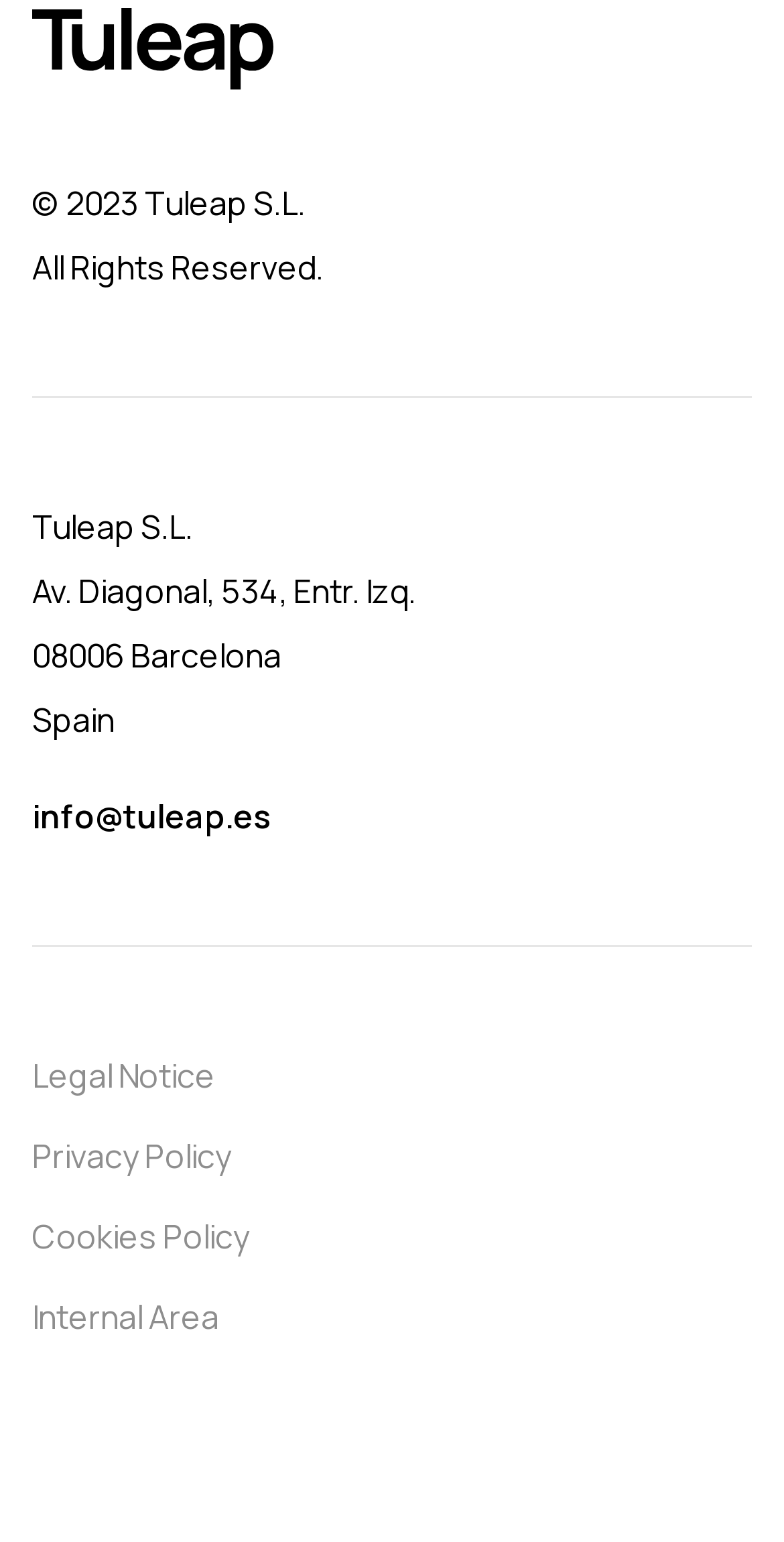What is the company name? Based on the image, give a response in one word or a short phrase.

Tuleap S.L.